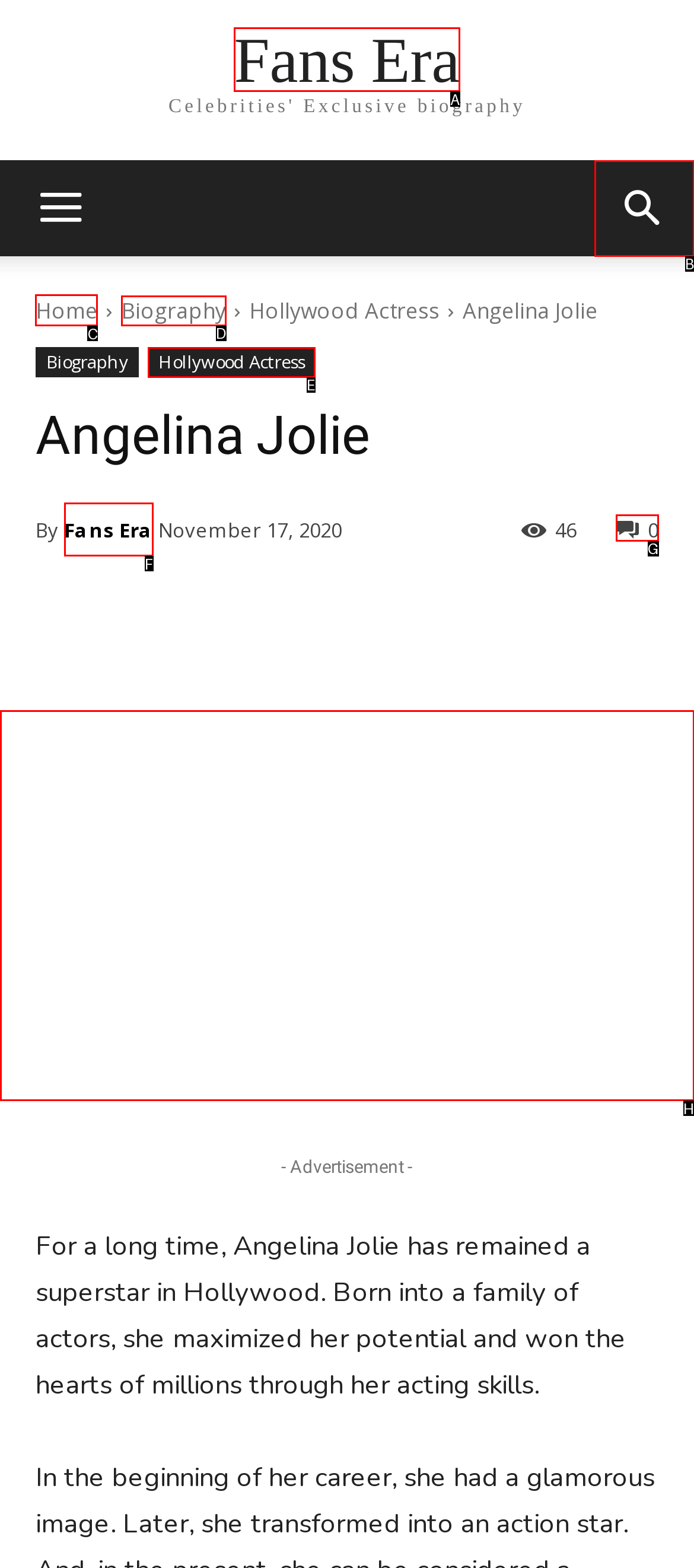Among the marked elements in the screenshot, which letter corresponds to the UI element needed for the task: Visit the Home page?

C